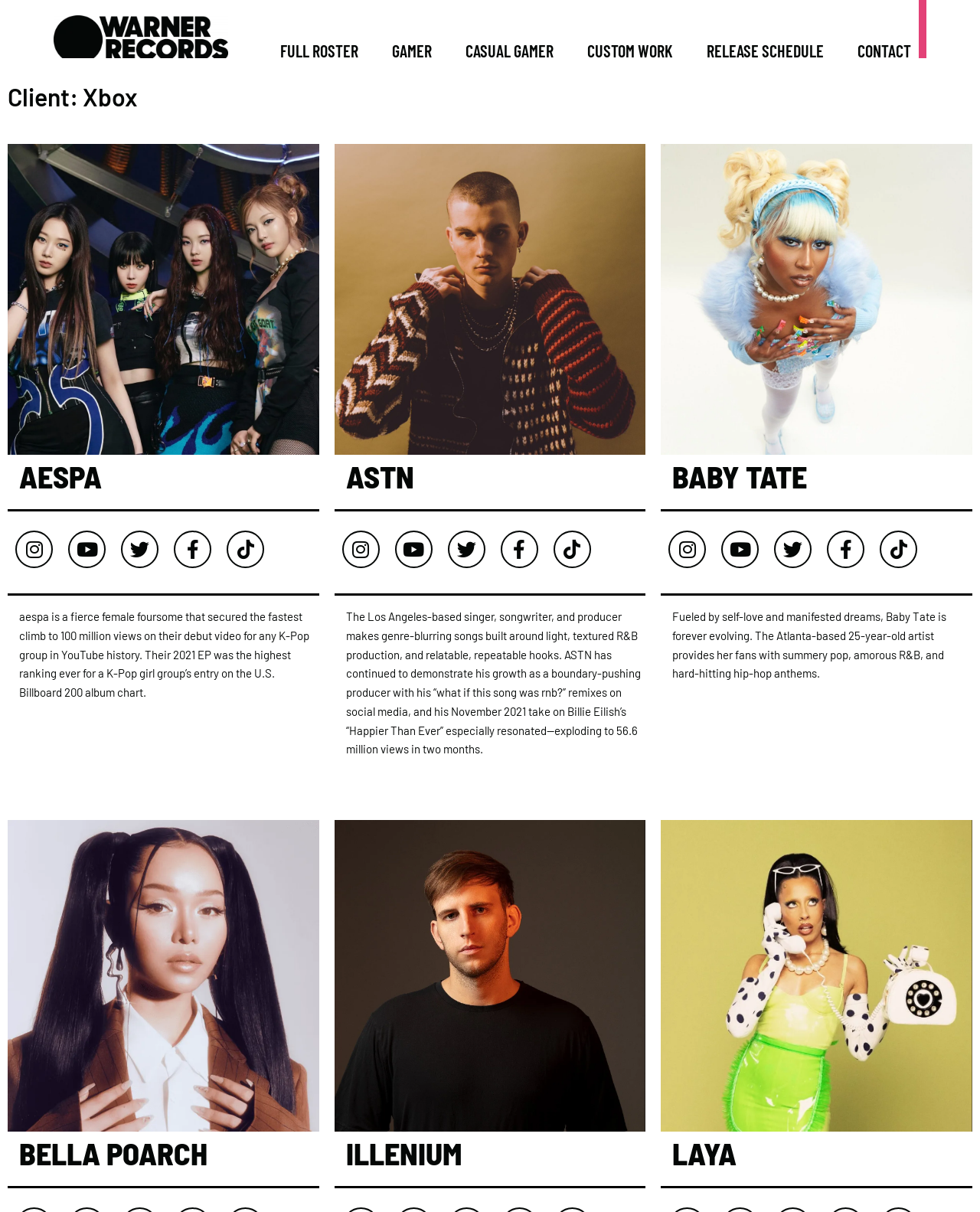Please reply to the following question using a single word or phrase: 
How many artists are featured on this webpage?

5